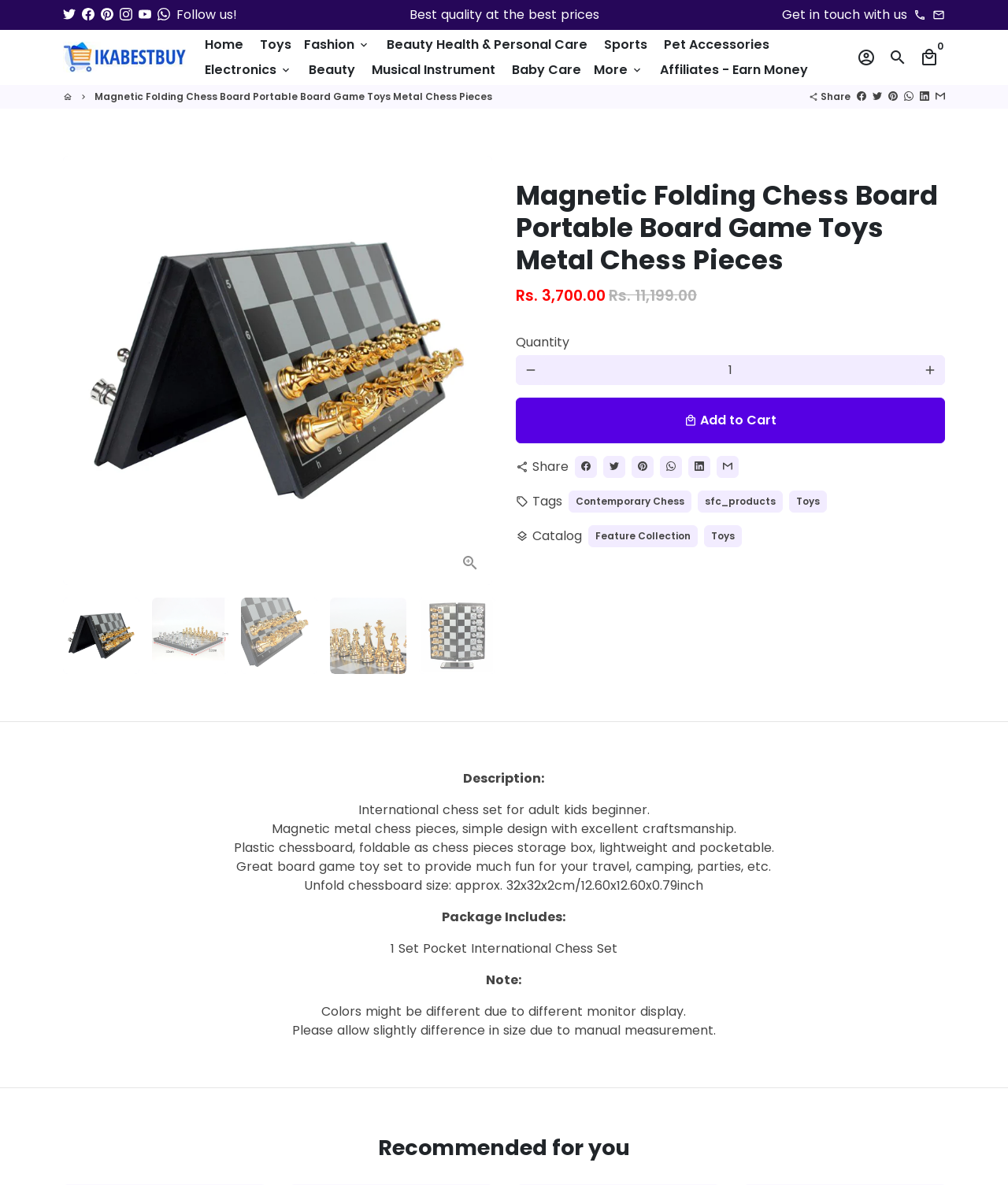What is the product name?
Look at the image and provide a short answer using one word or a phrase.

Magnetic Folding Chess Board